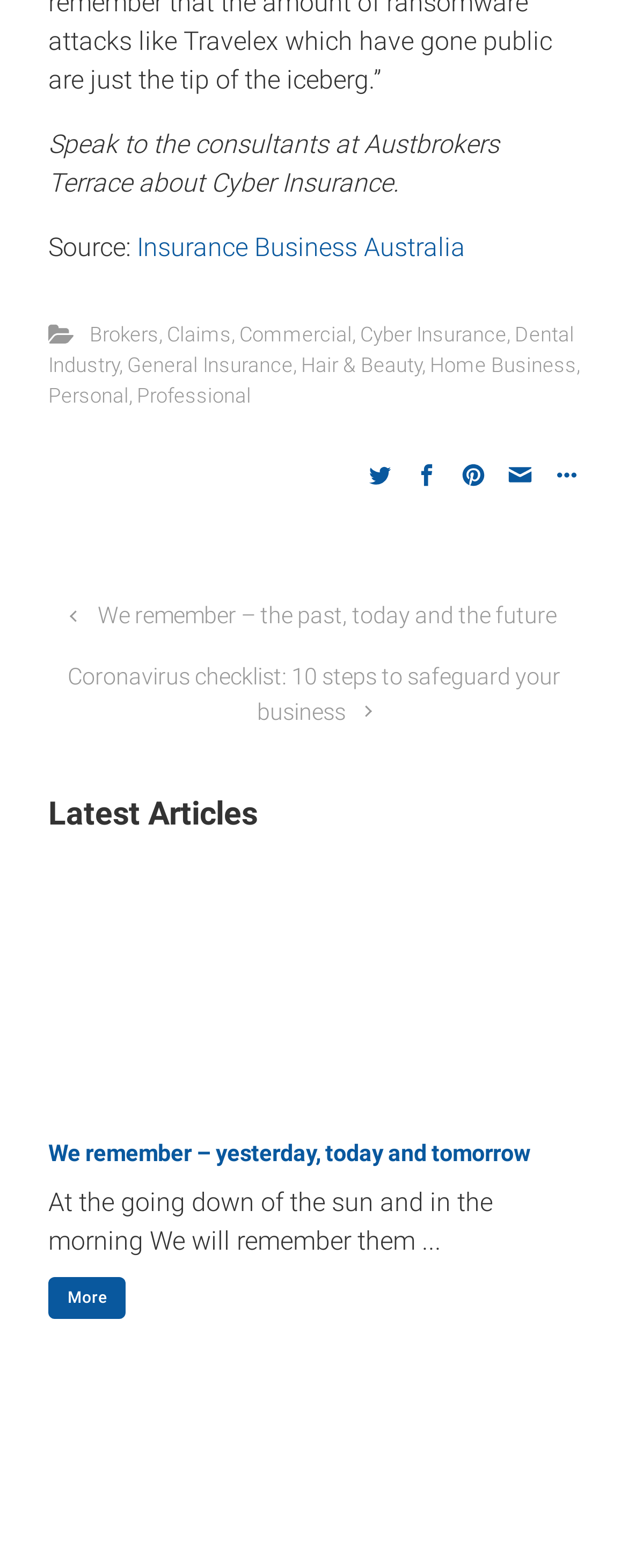Respond with a single word or phrase to the following question:
What is the last link in the webpage?

More